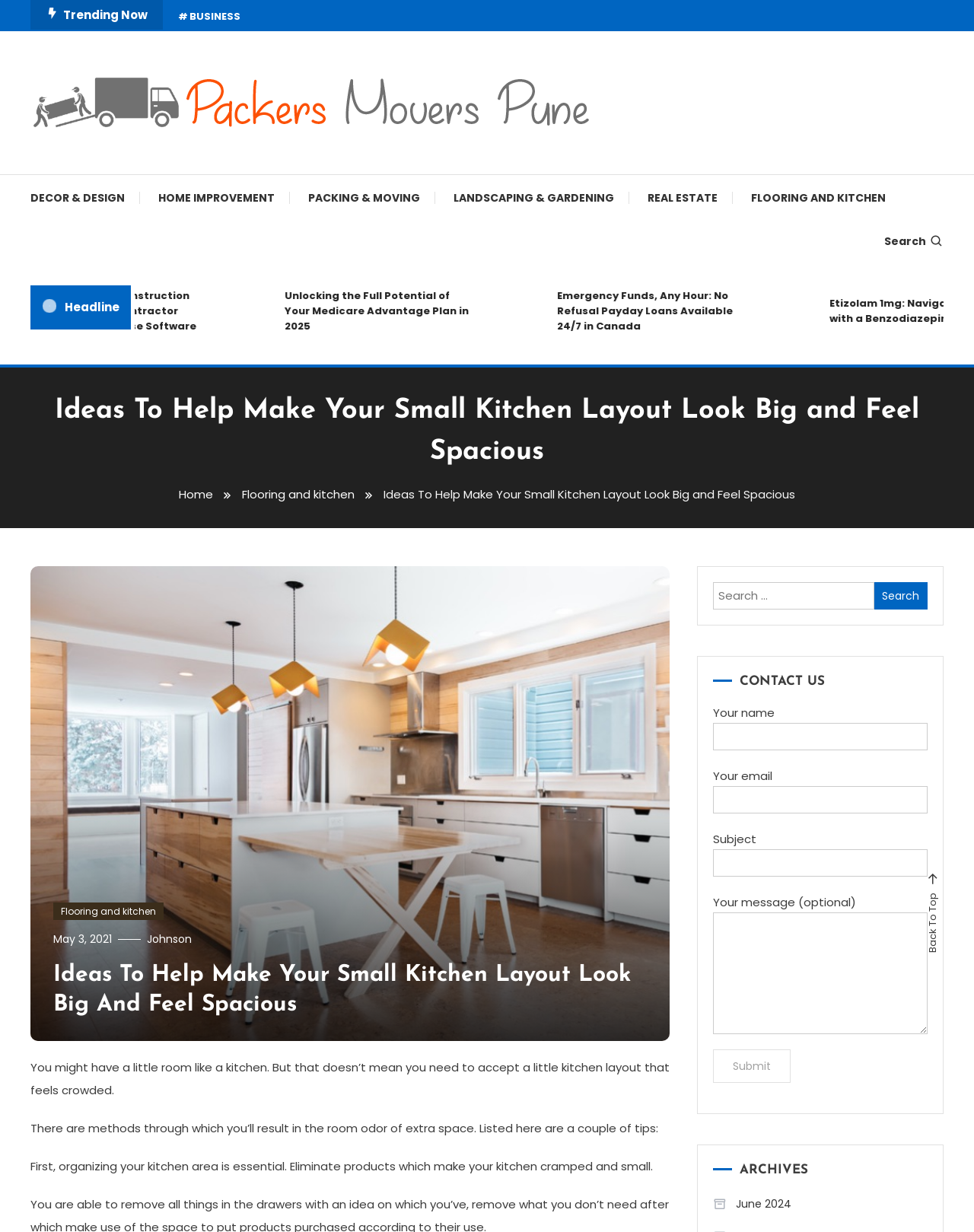Locate the bounding box coordinates of the element that needs to be clicked to carry out the instruction: "Search for something". The coordinates should be given as four float numbers ranging from 0 to 1, i.e., [left, top, right, bottom].

[0.732, 0.472, 0.952, 0.494]